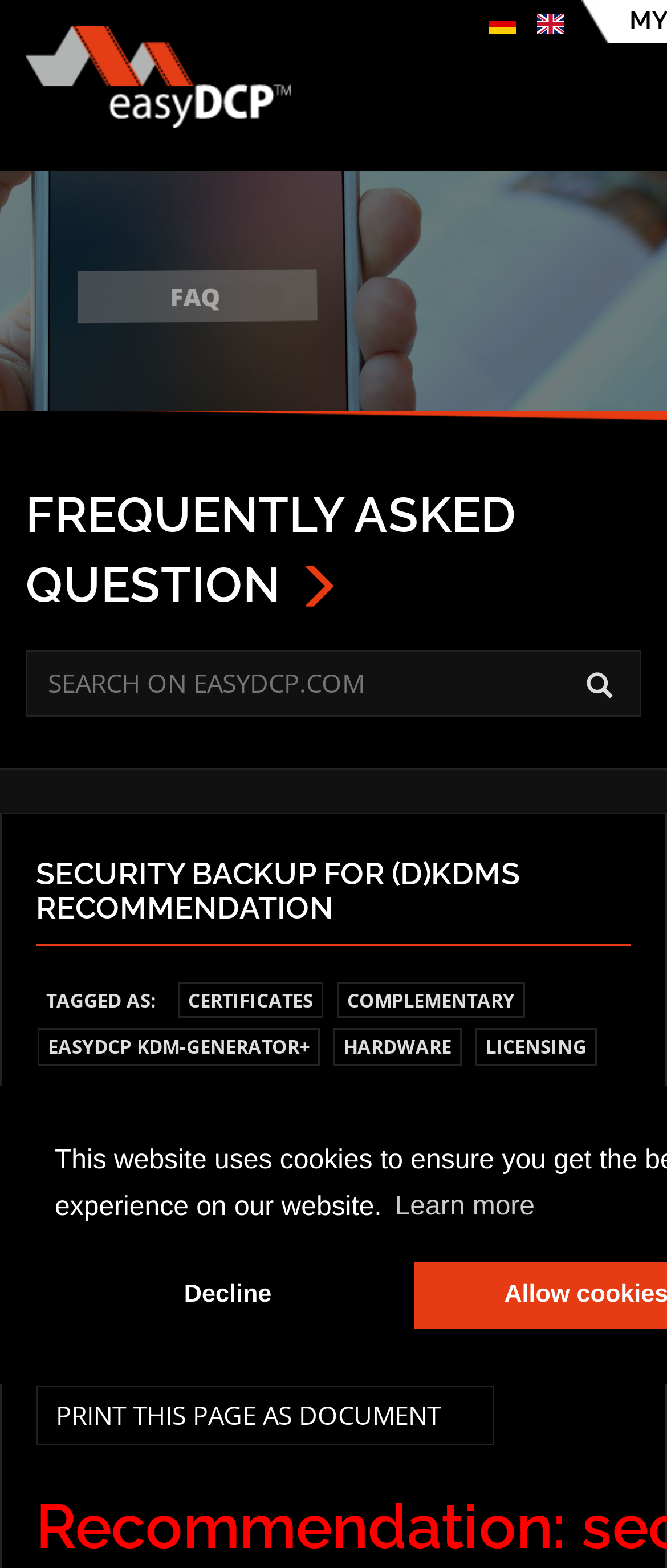Using the format (top-left x, top-left y, bottom-right x, bottom-right y), provide the bounding box coordinates for the described UI element. All values should be floating point numbers between 0 and 1: name="kw" placeholder="Search on easyDCP.com"

[0.049, 0.418, 0.759, 0.453]